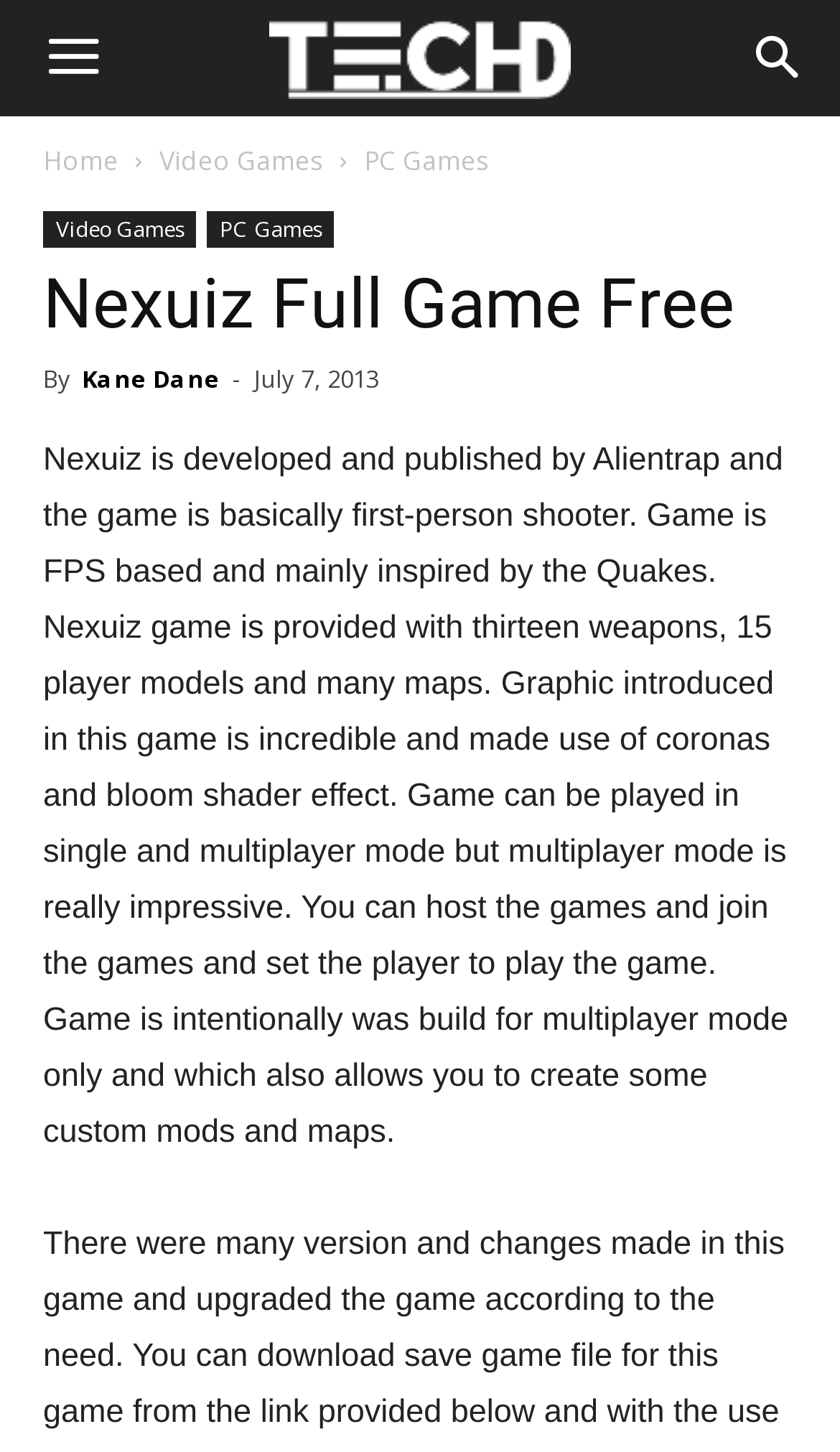What is the name of the author of the Nexuiz game review?
Please use the image to provide a one-word or short phrase answer.

Kane Dane